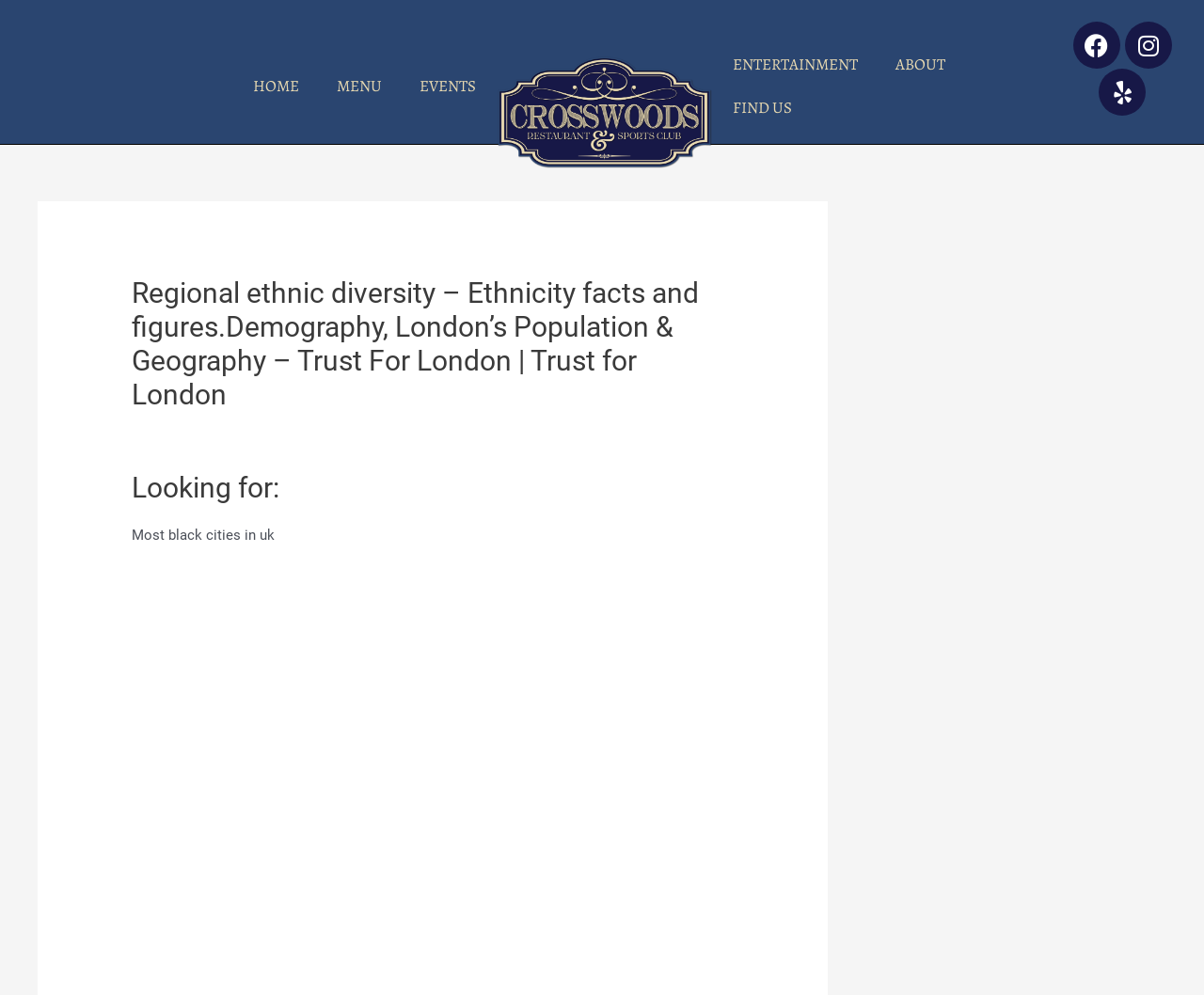Please predict the bounding box coordinates of the element's region where a click is necessary to complete the following instruction: "Click on ENTERTAINMENT". The coordinates should be represented by four float numbers between 0 and 1, i.e., [left, top, right, bottom].

[0.593, 0.043, 0.728, 0.086]